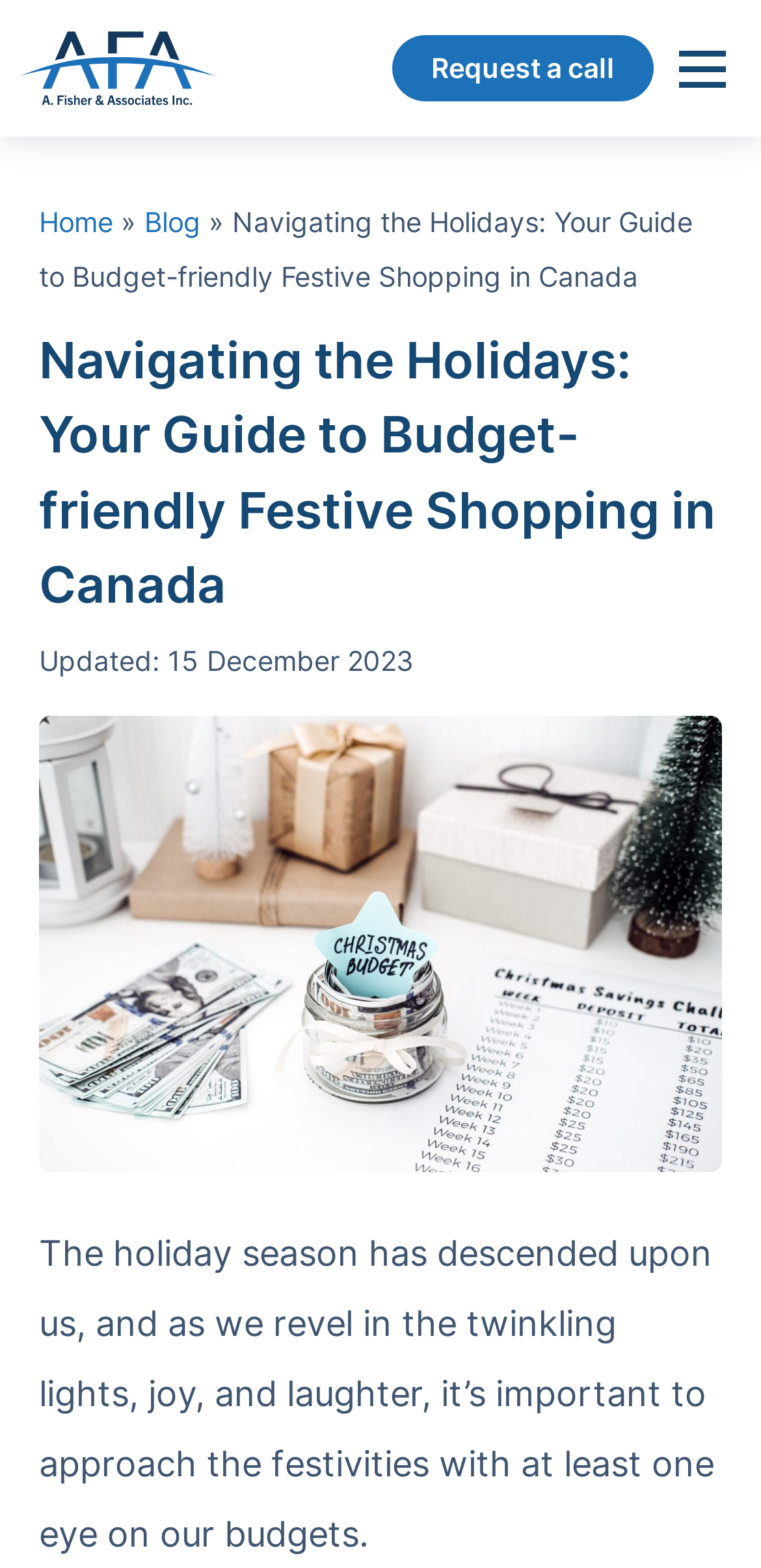Answer succinctly with a single word or phrase:
When was the blog post updated?

15 December 2023